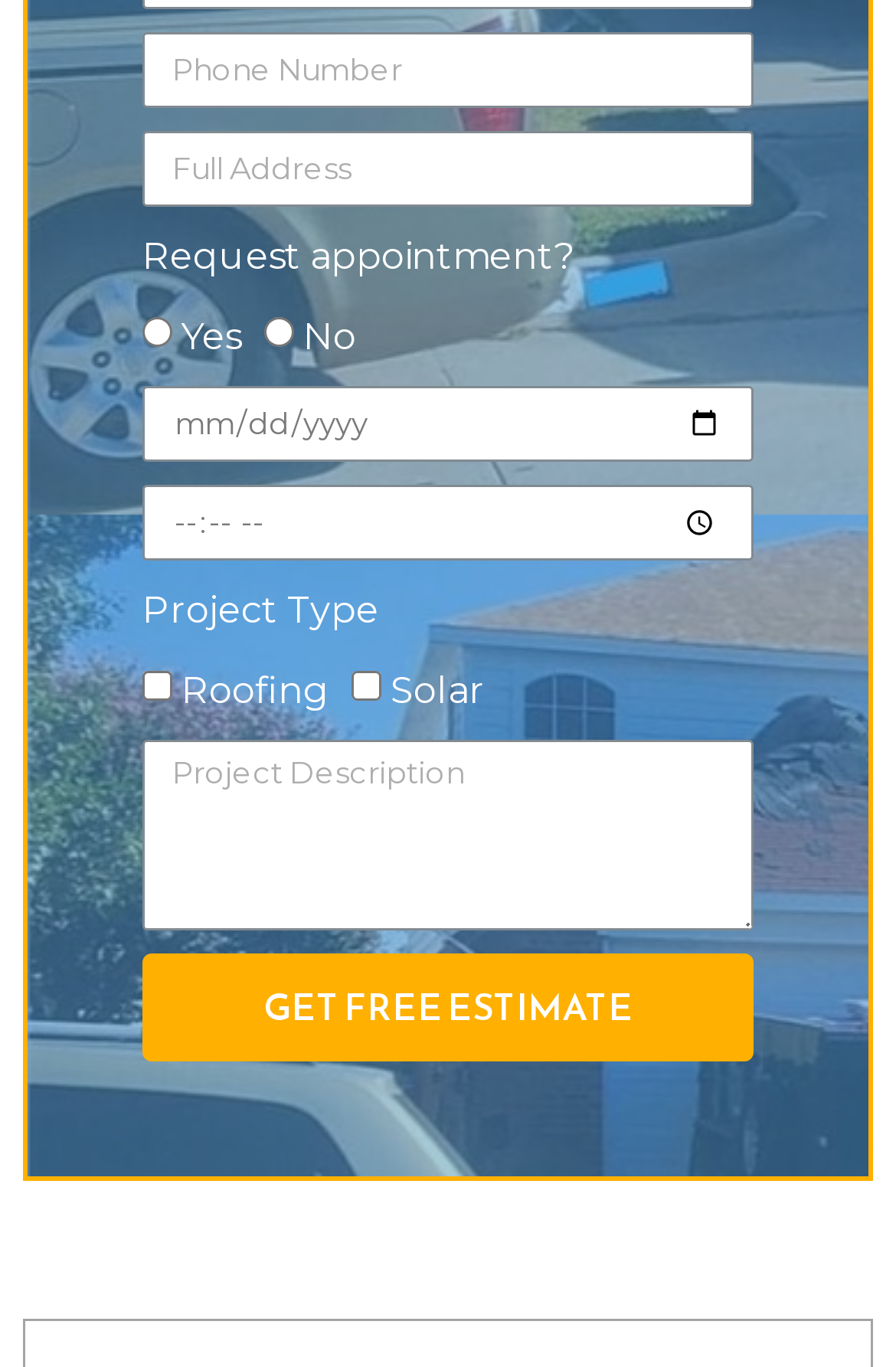Please locate the bounding box coordinates for the element that should be clicked to achieve the following instruction: "Choose a date". Ensure the coordinates are given as four float numbers between 0 and 1, i.e., [left, top, right, bottom].

[0.159, 0.282, 0.841, 0.338]